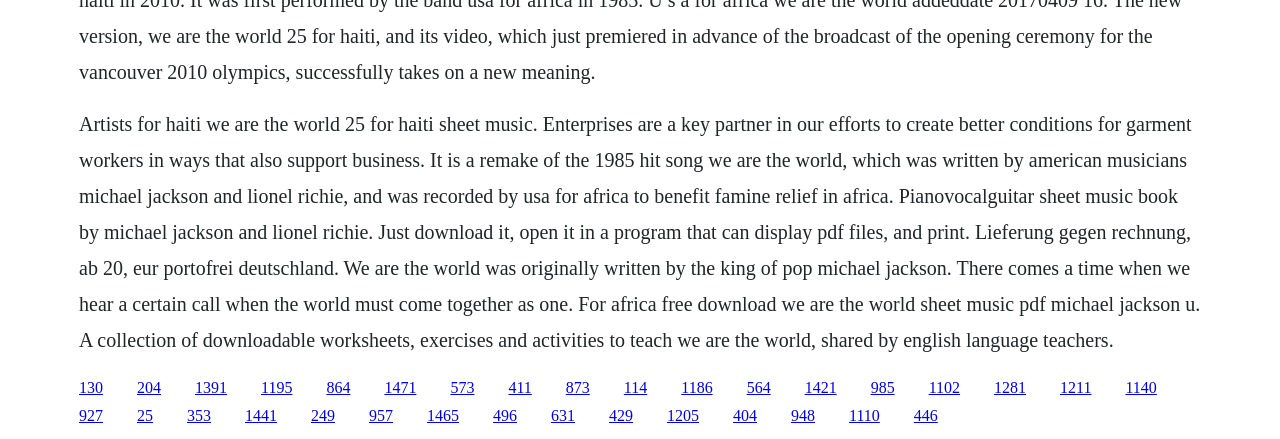Can you find the bounding box coordinates for the element that needs to be clicked to execute this instruction: "View the collection of downloadable worksheets for We Are the World"? The coordinates should be given as four float numbers between 0 and 1, i.e., [left, top, right, bottom].

[0.352, 0.862, 0.371, 0.901]